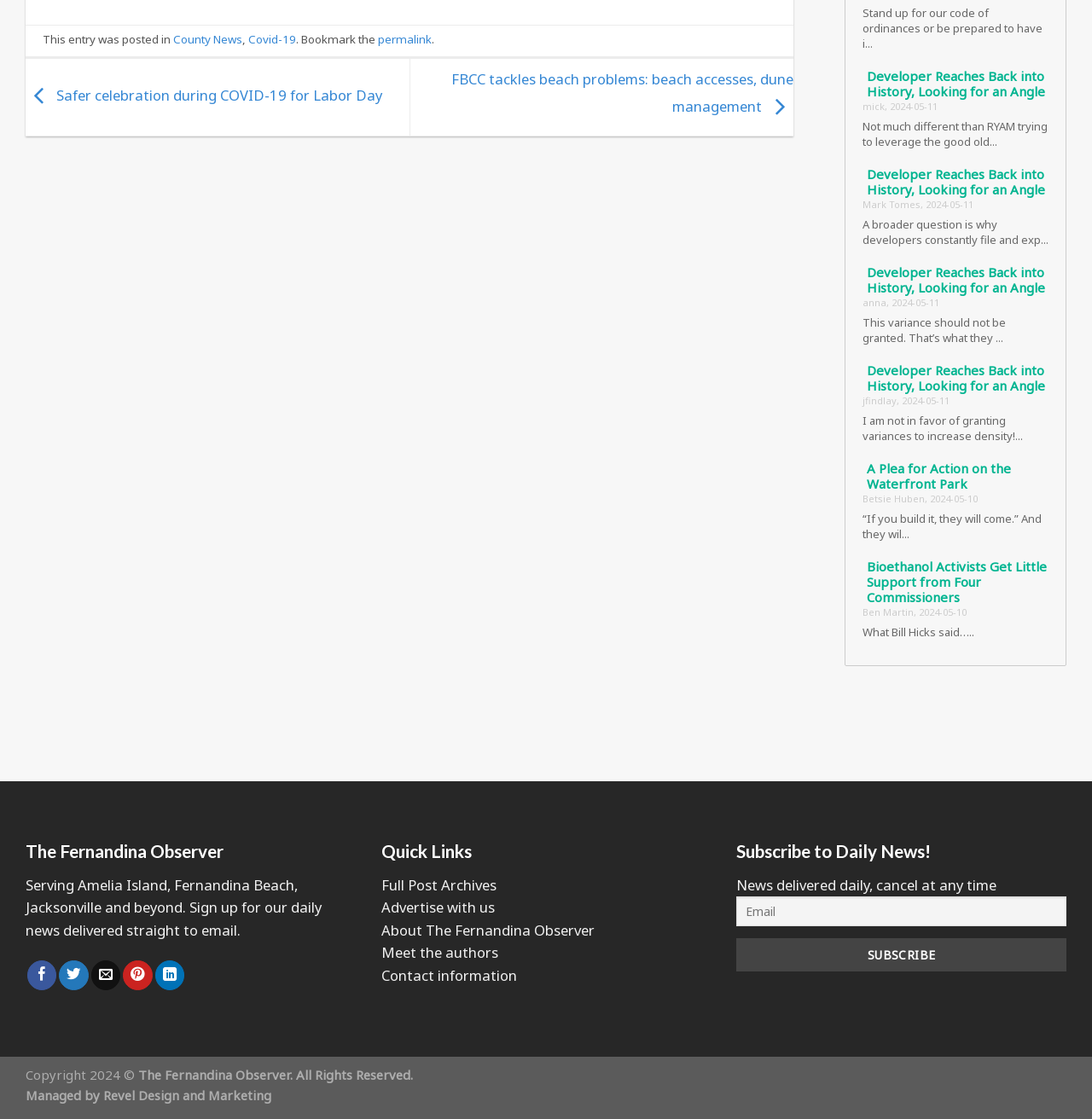Can you find the bounding box coordinates for the element to click on to achieve the instruction: "Subscribe to Daily News!"?

[0.674, 0.839, 0.977, 0.868]